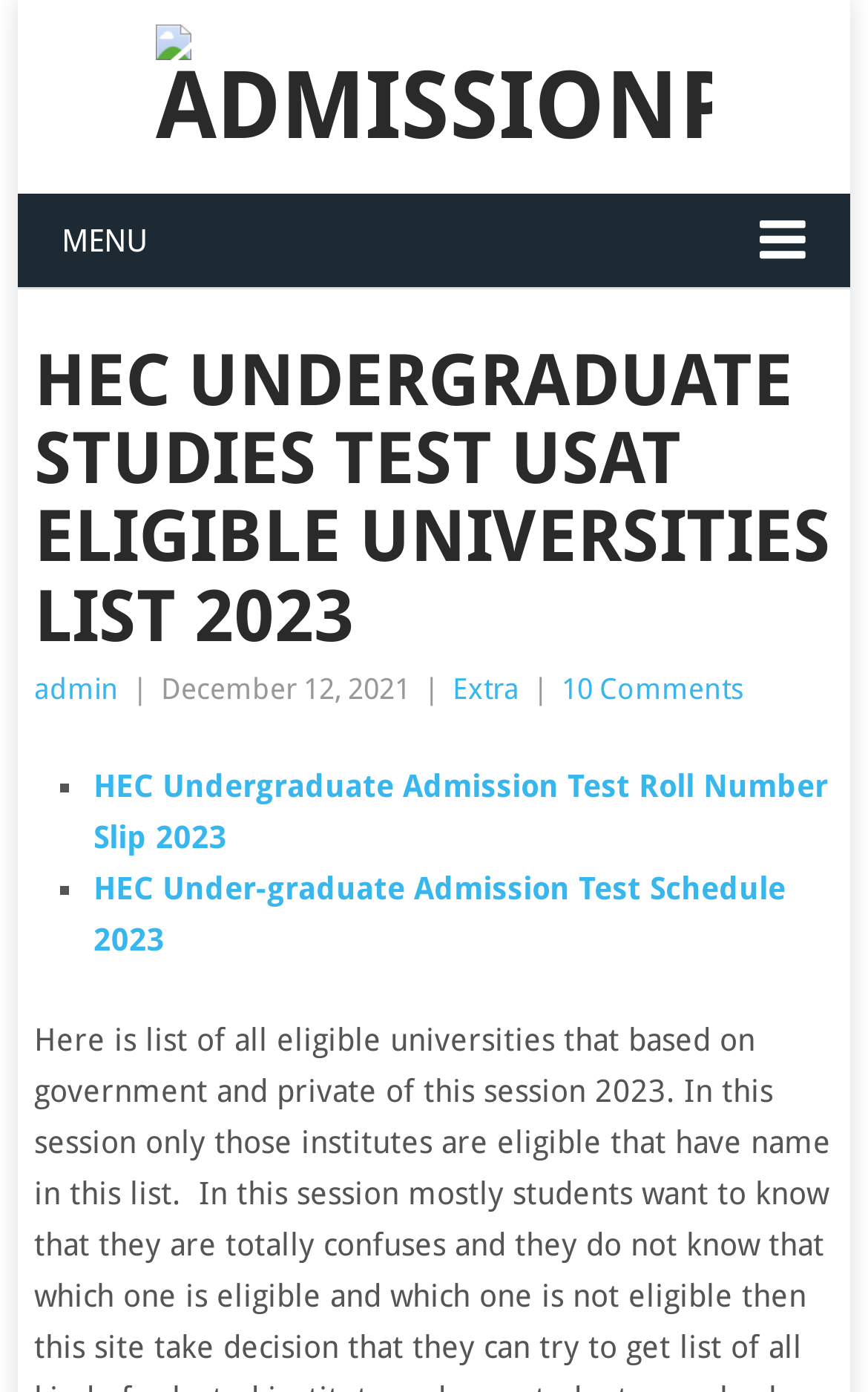Find the bounding box of the UI element described as follows: "Menu".

[0.02, 0.139, 0.98, 0.208]